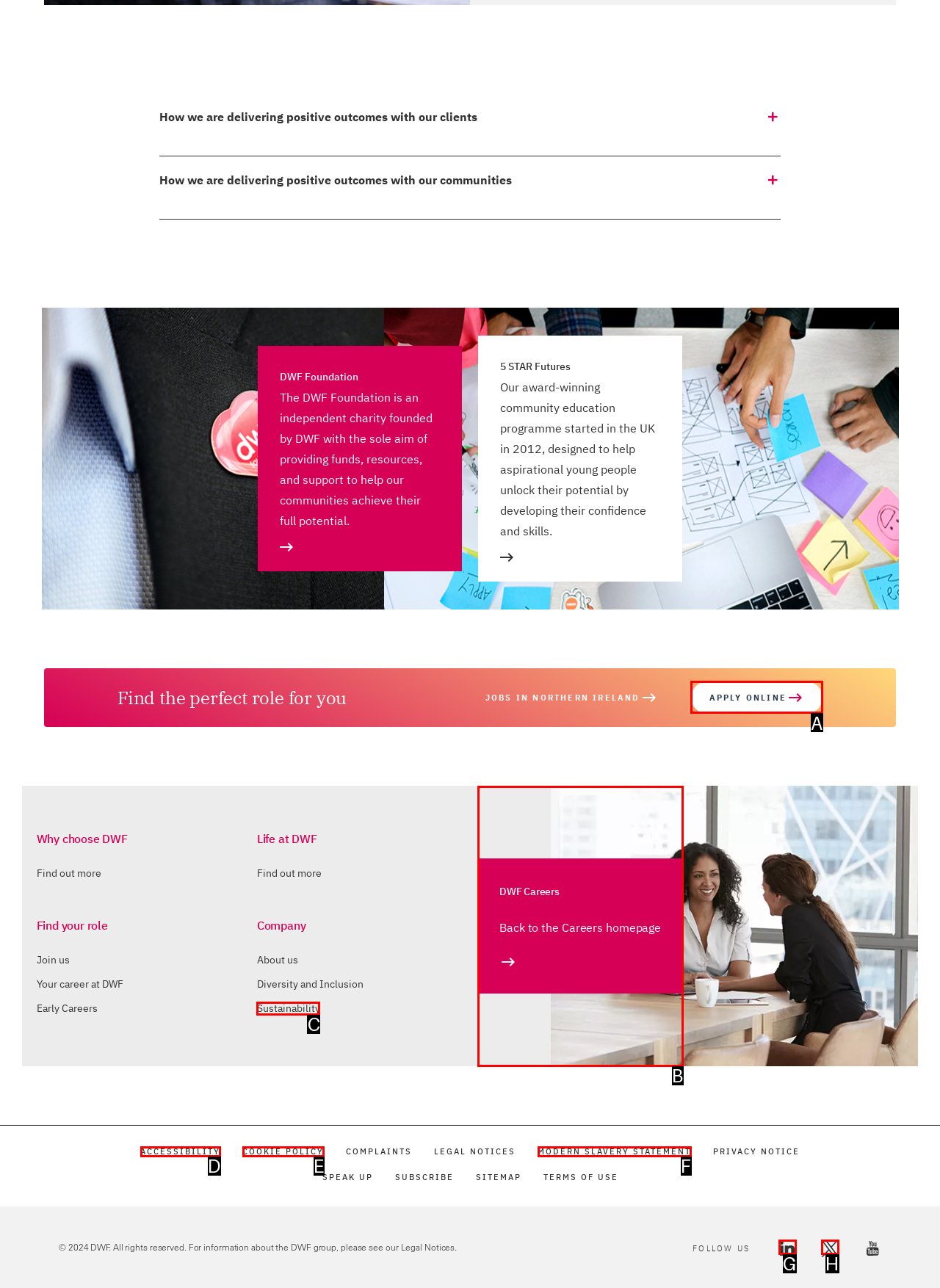Find the appropriate UI element to complete the task: Apply online. Indicate your choice by providing the letter of the element.

A